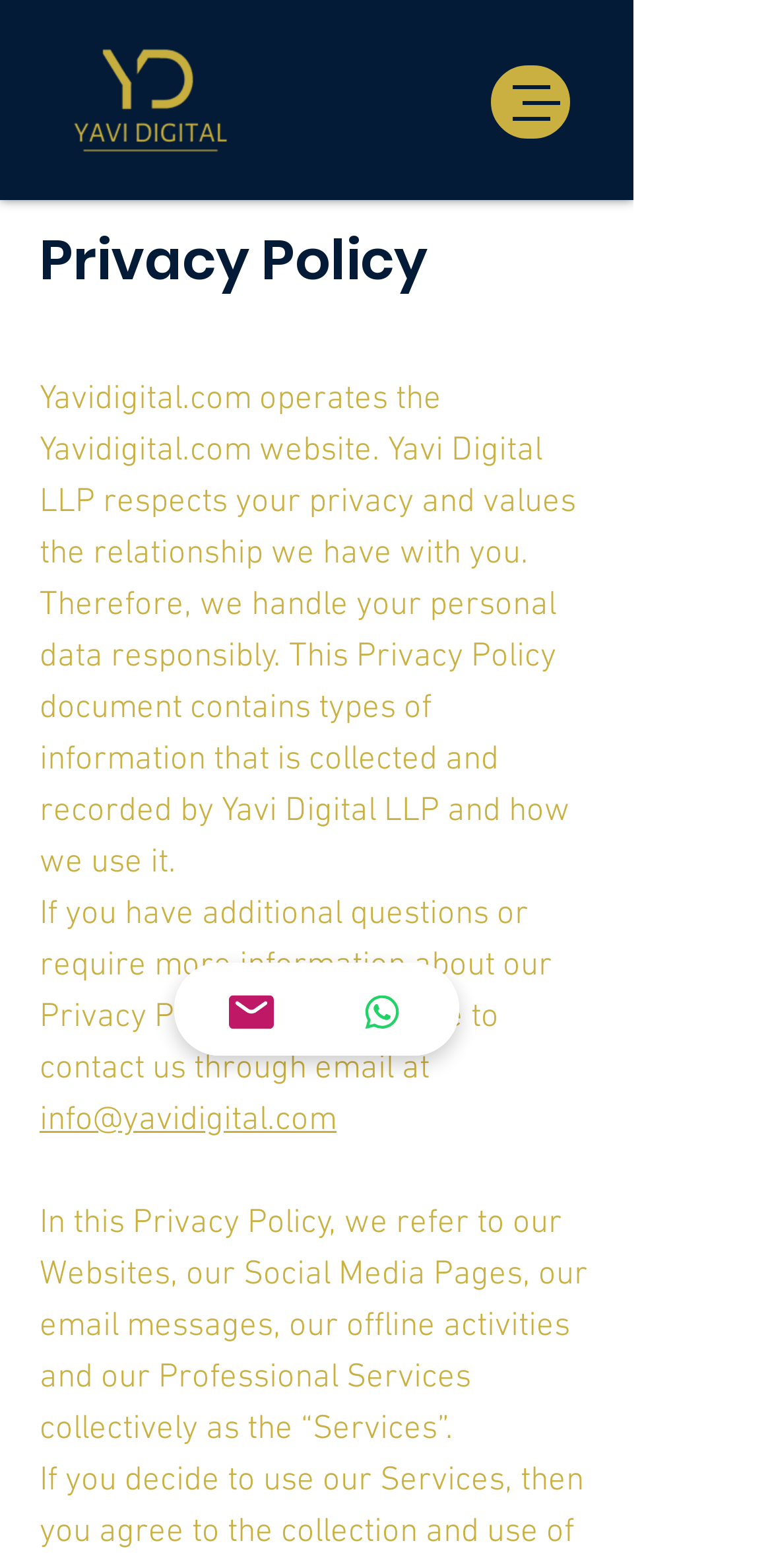Offer a meticulous description of the webpage's structure and content.

The webpage is about the Privacy Policy of Yavi Digital, a company that operates the Yavidigital.com website. At the top left corner, there is the Yavi Digital logo, an image. Next to it, there is a heading that reads "Privacy Policy". 

Below the logo and the heading, there is a block of text that explains how Yavi Digital respects users' privacy and handles their personal data responsibly. This text is divided into several paragraphs. The first paragraph explains the purpose of the Privacy Policy document, which contains information about the types of data collected and how it is used. 

The second paragraph provides contact information, including an email address, for users who have additional questions or require more information about the Privacy Policy. The email address is a clickable link. 

The third paragraph defines the term "Services" used in the Privacy Policy, which includes the company's websites, social media pages, email messages, offline activities, and professional services. 

On the right side of the page, there are two links, "Email" and "WhatsApp", which are accompanied by small images. These links are positioned near the middle of the page. At the top right corner, there is a button to open a navigation menu.